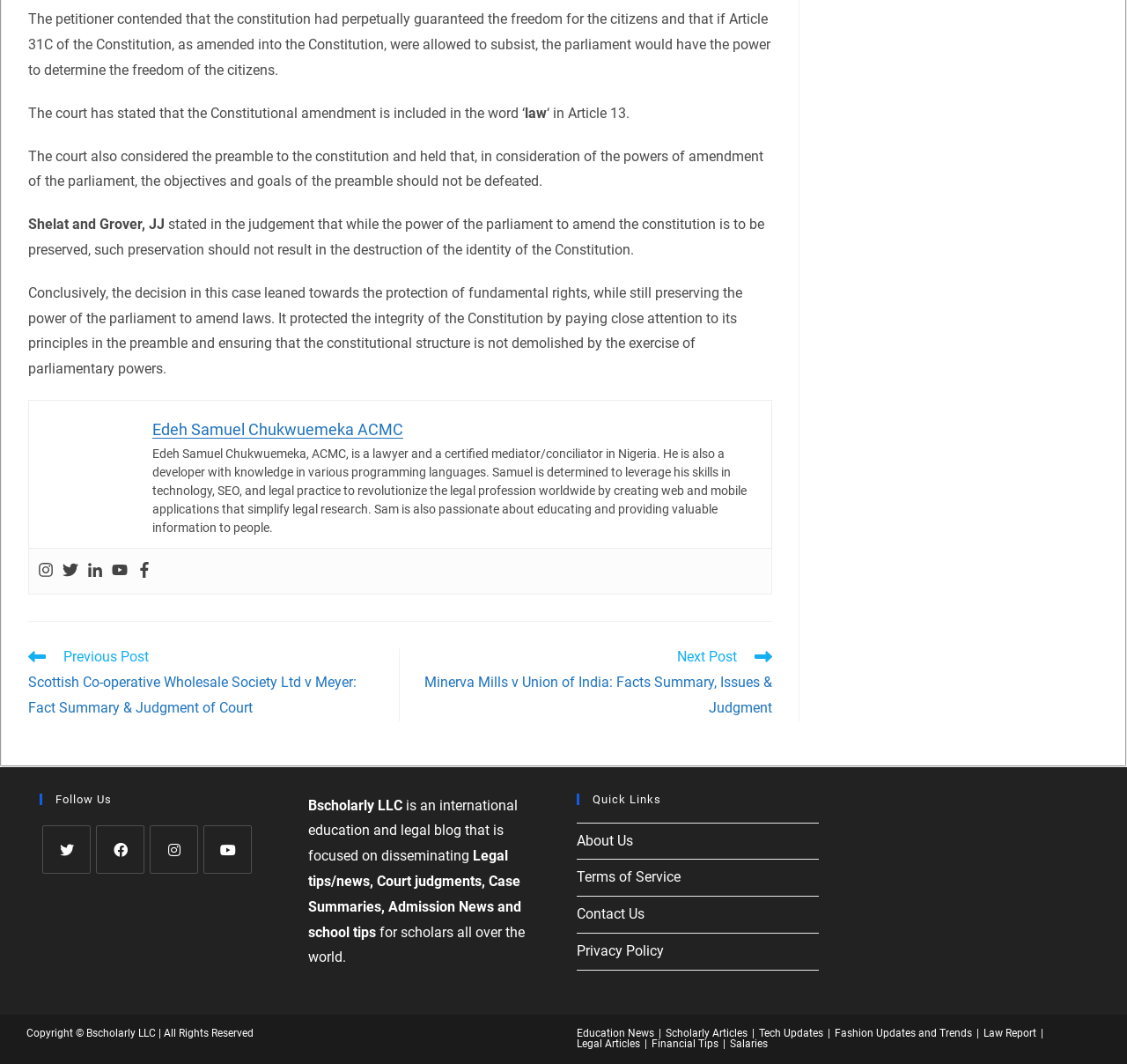Please locate the bounding box coordinates of the element that needs to be clicked to achieve the following instruction: "Read the previous post". The coordinates should be four float numbers between 0 and 1, i.e., [left, top, right, bottom].

[0.025, 0.609, 0.338, 0.678]